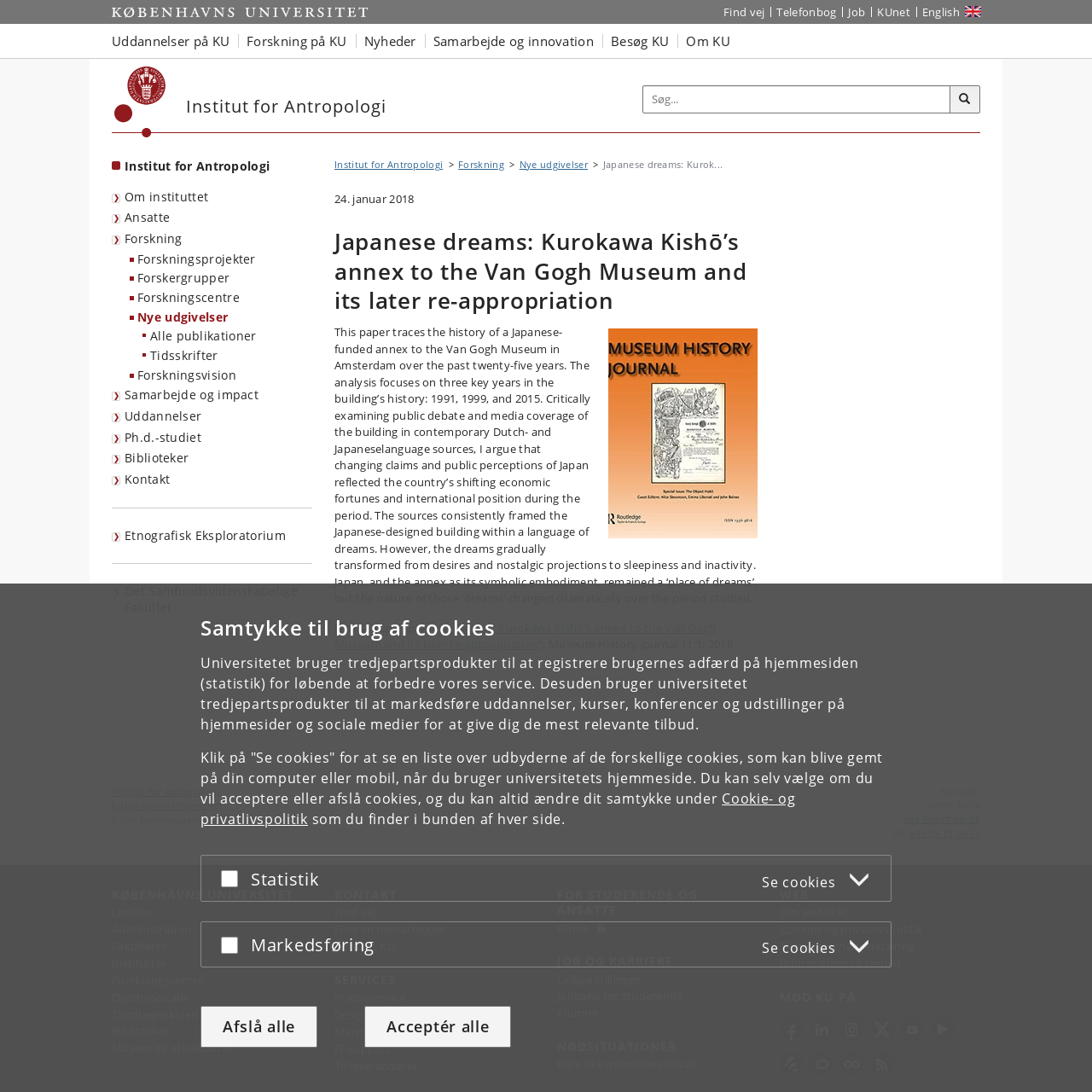Could you provide the bounding box coordinates for the portion of the screen to click to complete this instruction: "Search for something"?

[0.588, 0.078, 0.898, 0.104]